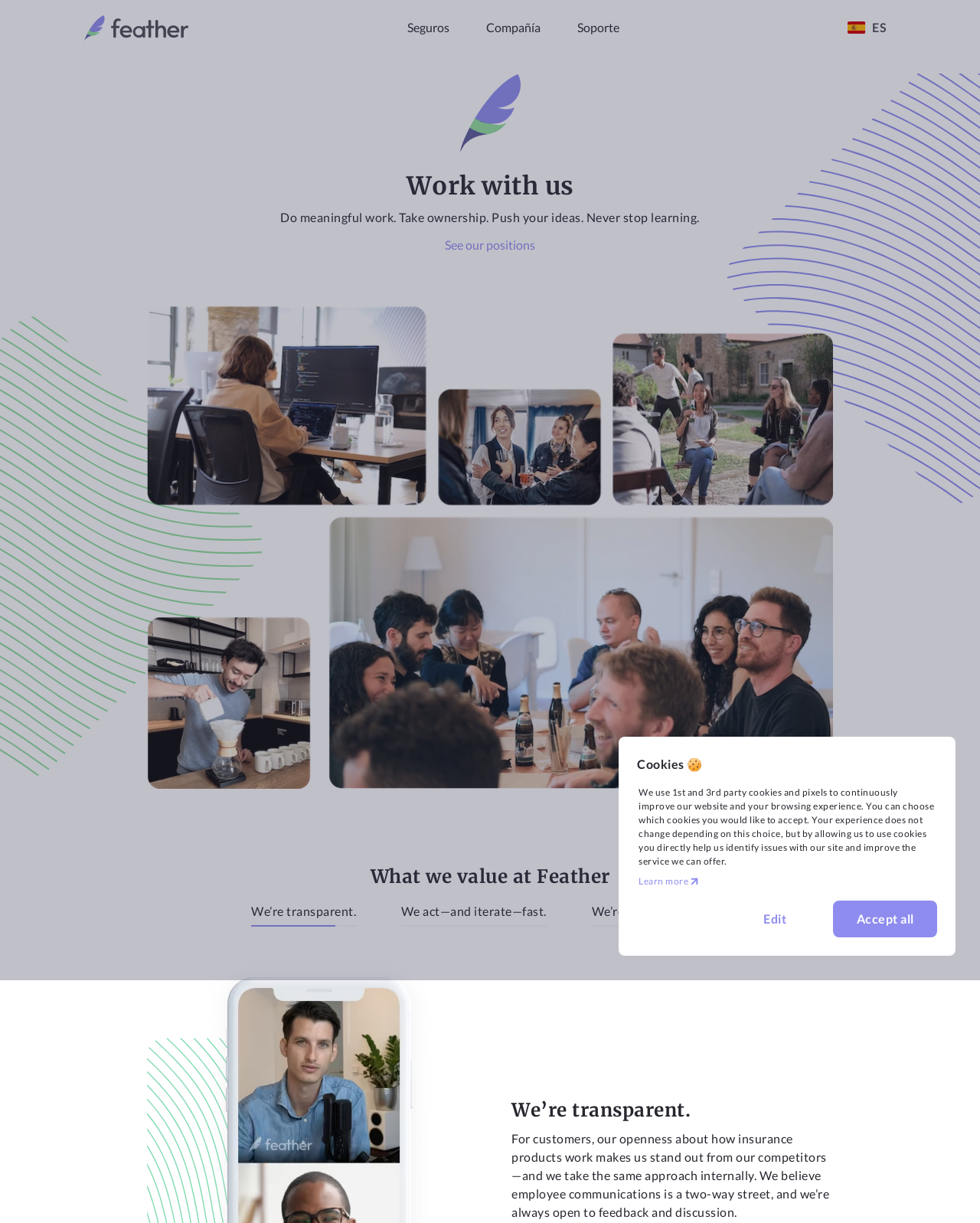What is the purpose of the 'See our positions' link?
Please look at the screenshot and answer in one word or a short phrase.

To view job openings